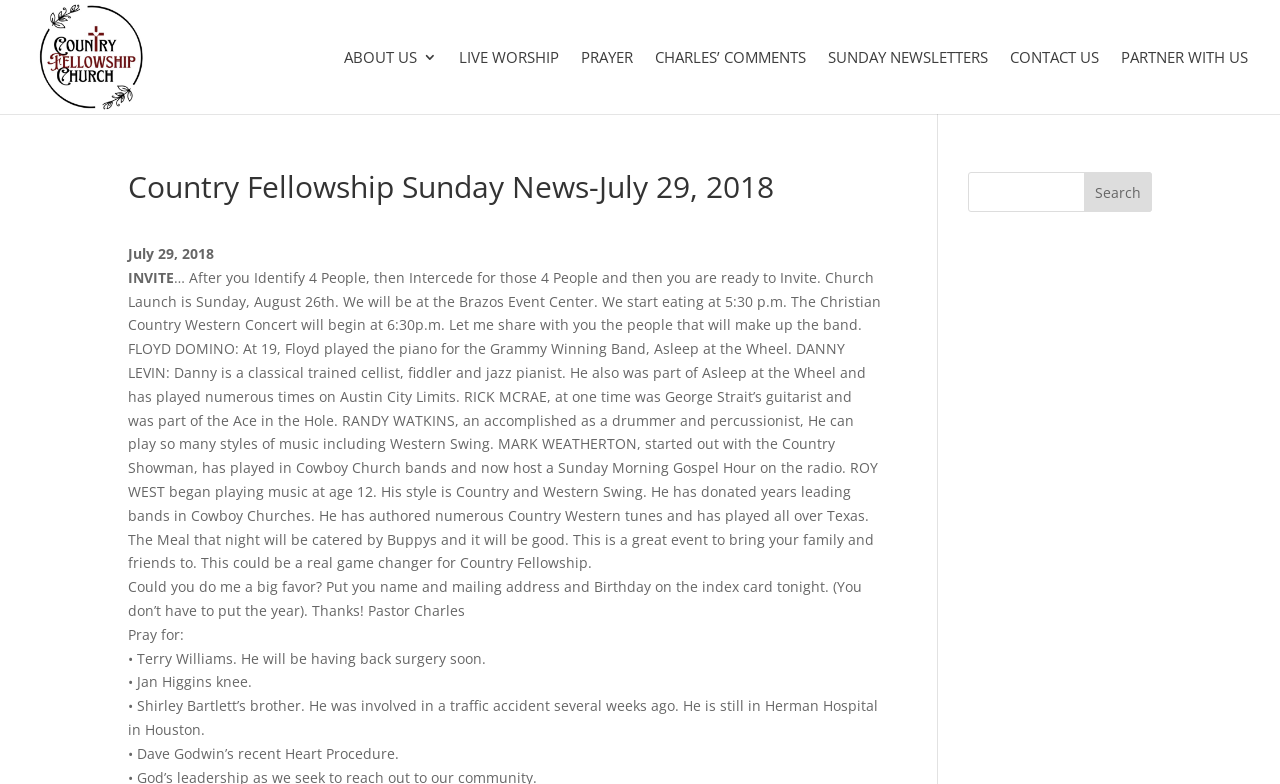Locate the bounding box coordinates of the element that needs to be clicked to carry out the instruction: "Enter text in the search box". The coordinates should be given as four float numbers ranging from 0 to 1, i.e., [left, top, right, bottom].

[0.756, 0.219, 0.9, 0.27]